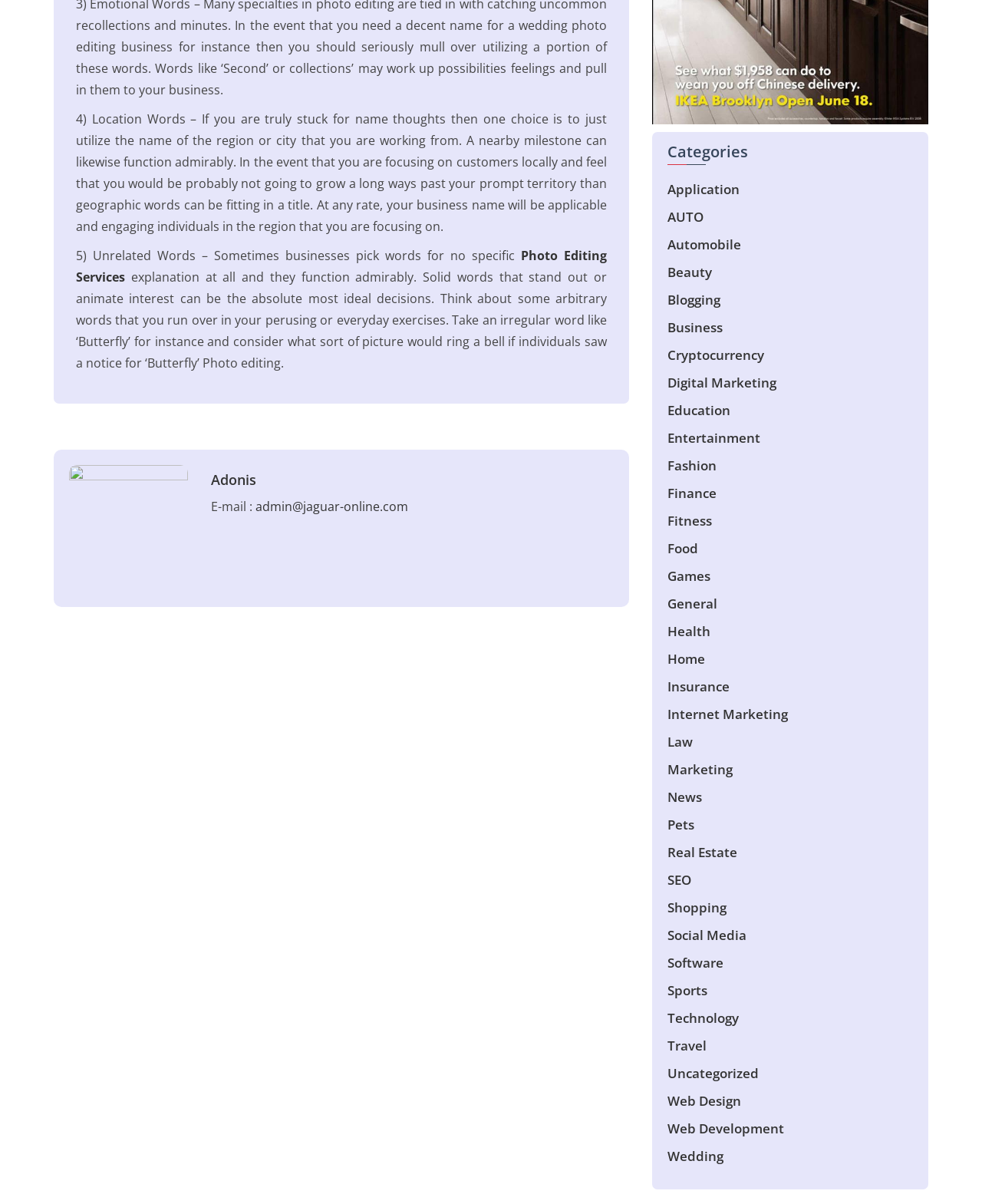Identify the bounding box coordinates of the section to be clicked to complete the task described by the following instruction: "Check 'Web Design' link". The coordinates should be four float numbers between 0 and 1, formatted as [left, top, right, bottom].

[0.68, 0.907, 0.755, 0.922]